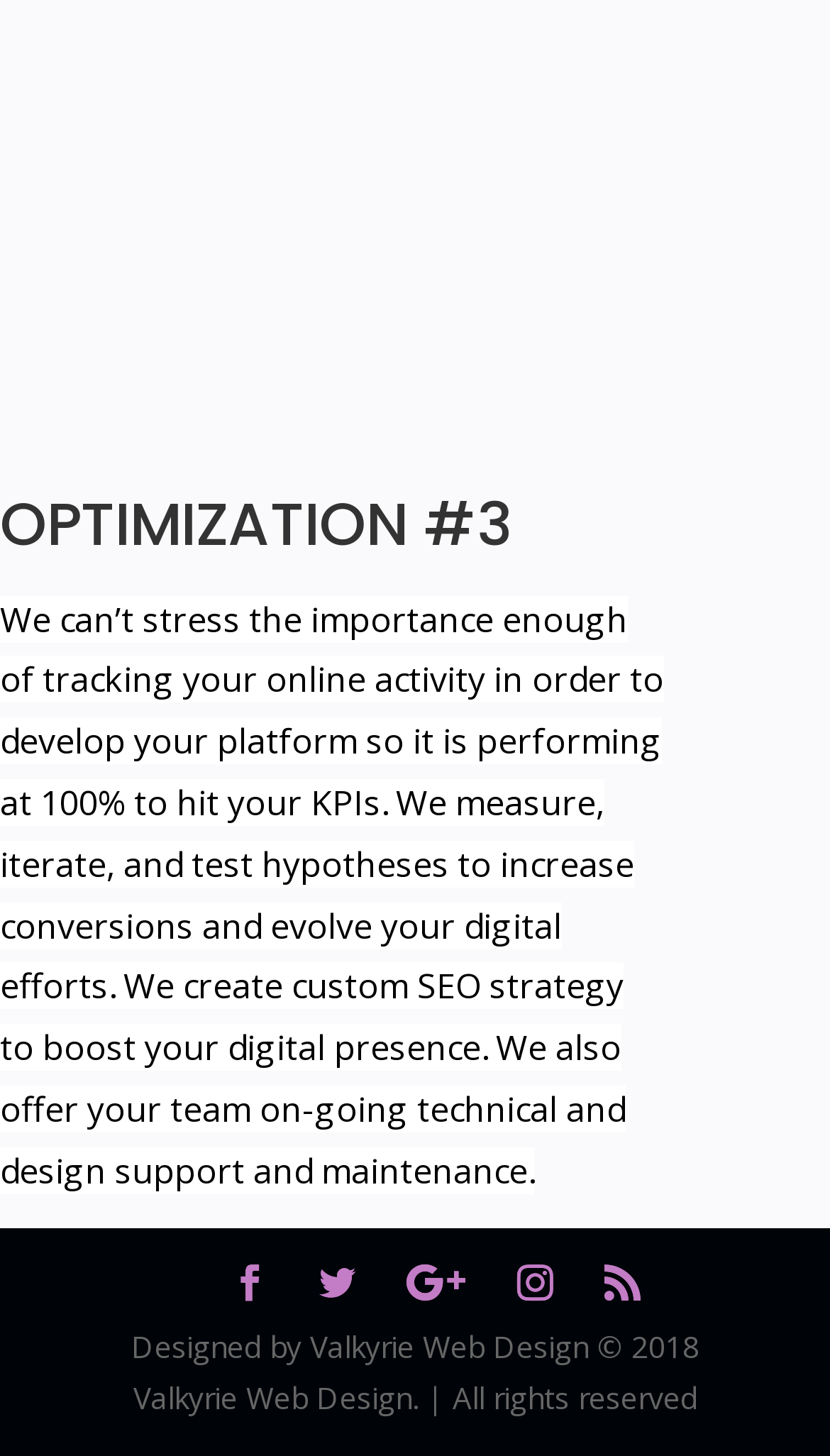What is offered to the team?
Please provide a single word or phrase as your answer based on the image.

Technical and design support